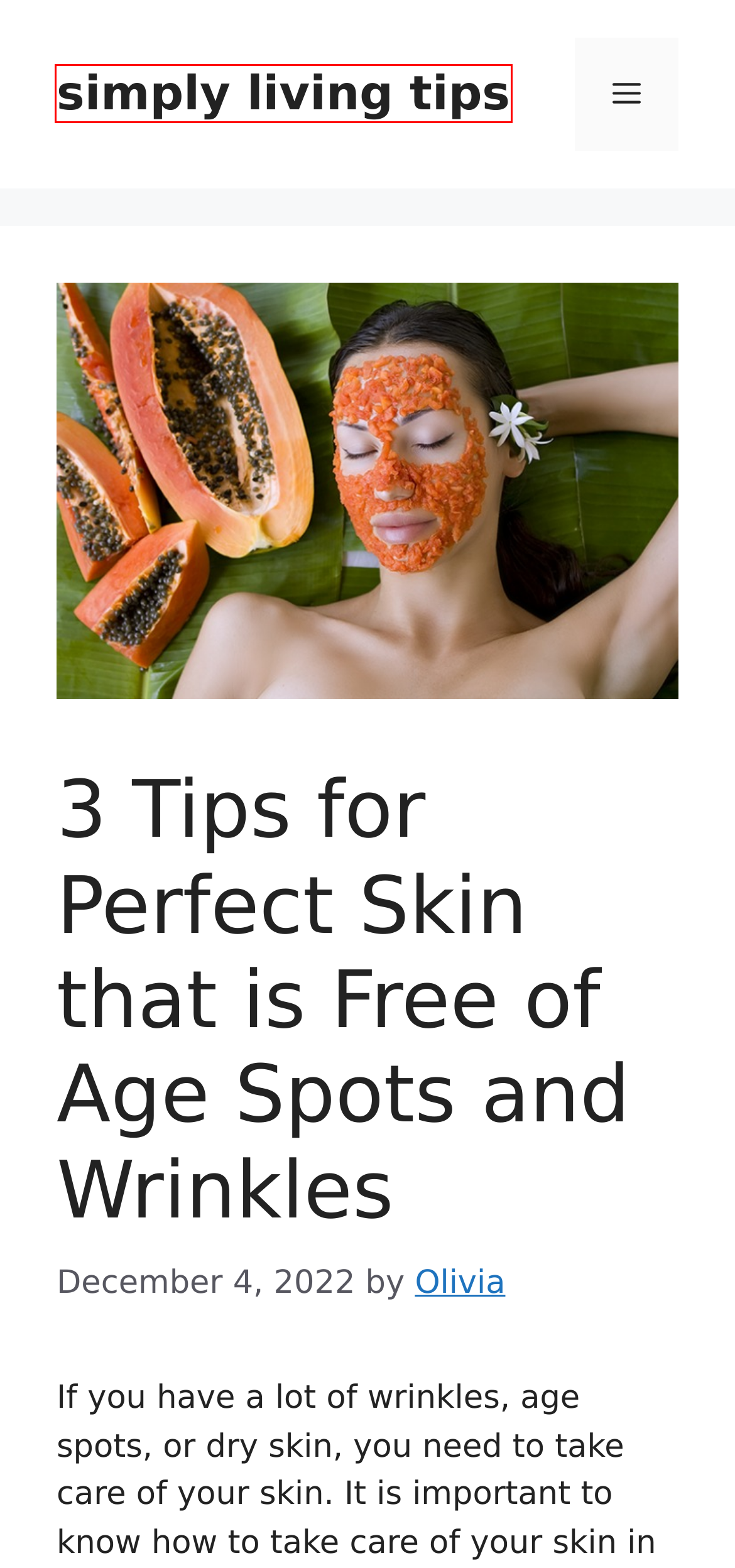Given a screenshot of a webpage with a red bounding box, please pick the webpage description that best fits the new webpage after clicking the element inside the bounding box. Here are the candidates:
A. Mouth Maestros: The Artistry of Dentists in Crafting Healthy Smiles
B. Bad Credit Personal Loans in Jacksonville, FL with Guaranteed Approval - No Bank Account
C. What to look for in a fitness gym
D. Best Diet Plan for Type 2 Diabetes Mellitus
E. A Guide To Selecting Stylish and Comfortable Car Interiors
F. Treat Parkinson’s and Alzheimer’s Diseases with Exelon Rivastigmine
G. 51+ Happy Marriage Anniversary Whatsapp Images Wishes Quotes for Couple
H. simply living tips -

H